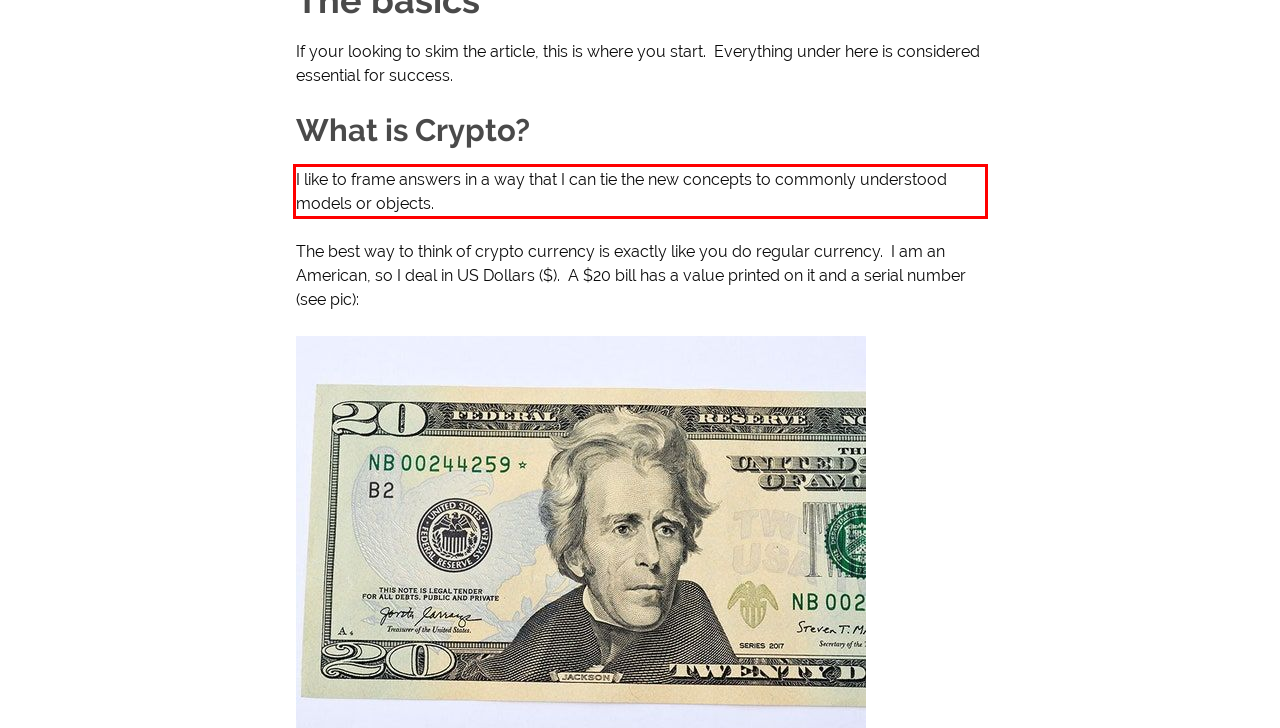Please extract the text content from the UI element enclosed by the red rectangle in the screenshot.

I like to frame answers in a way that I can tie the new concepts to commonly understood models or objects.